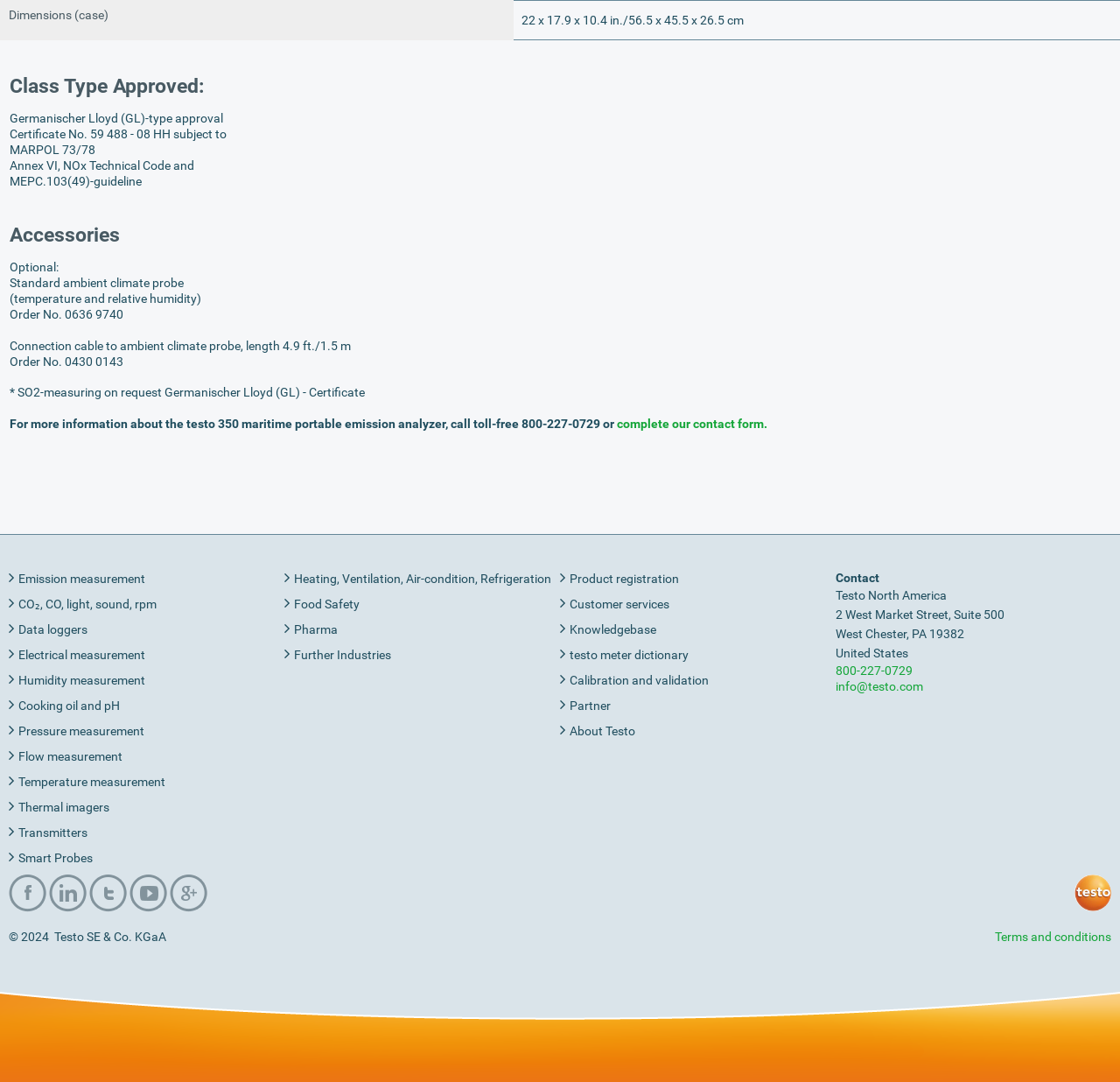Pinpoint the bounding box coordinates of the element to be clicked to execute the instruction: "View the latest news".

None